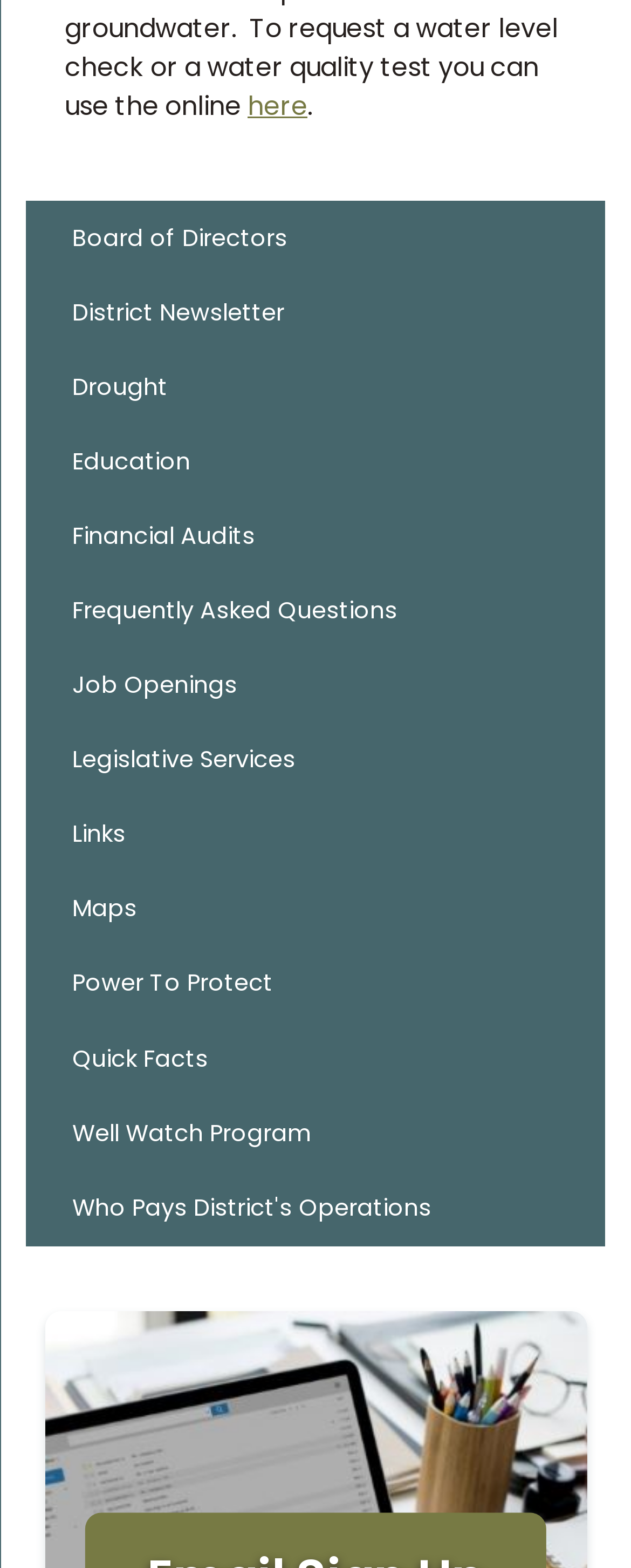Given the description "Legislative Services", determine the bounding box of the corresponding UI element.

[0.041, 0.461, 0.959, 0.509]